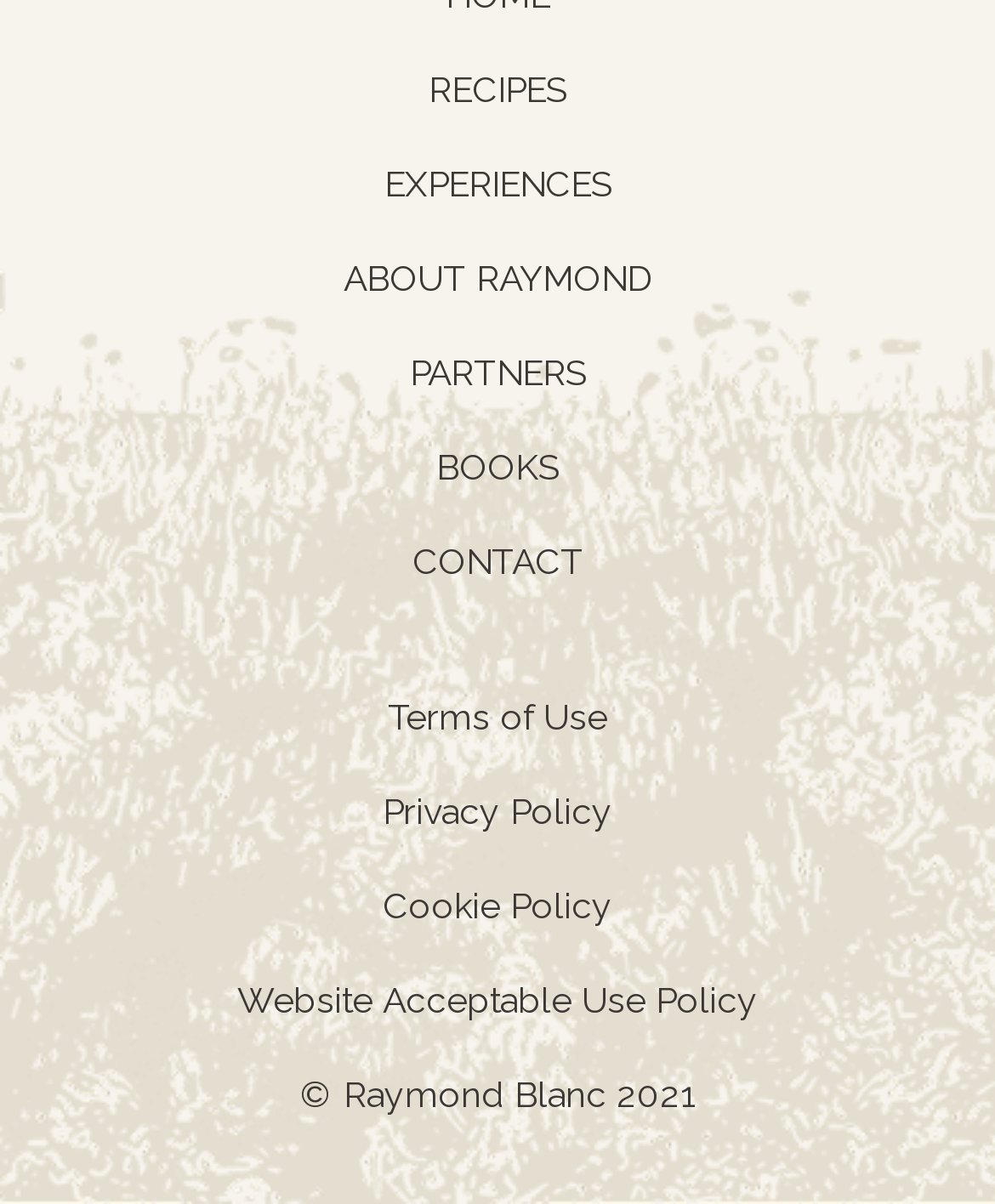Examine the image carefully and respond to the question with a detailed answer: 
What is the purpose of the 'CONTACT' link?

The 'CONTACT' link is likely intended to allow users to get in touch with the website owner or administrator, possibly to provide feedback, ask questions, or request information.